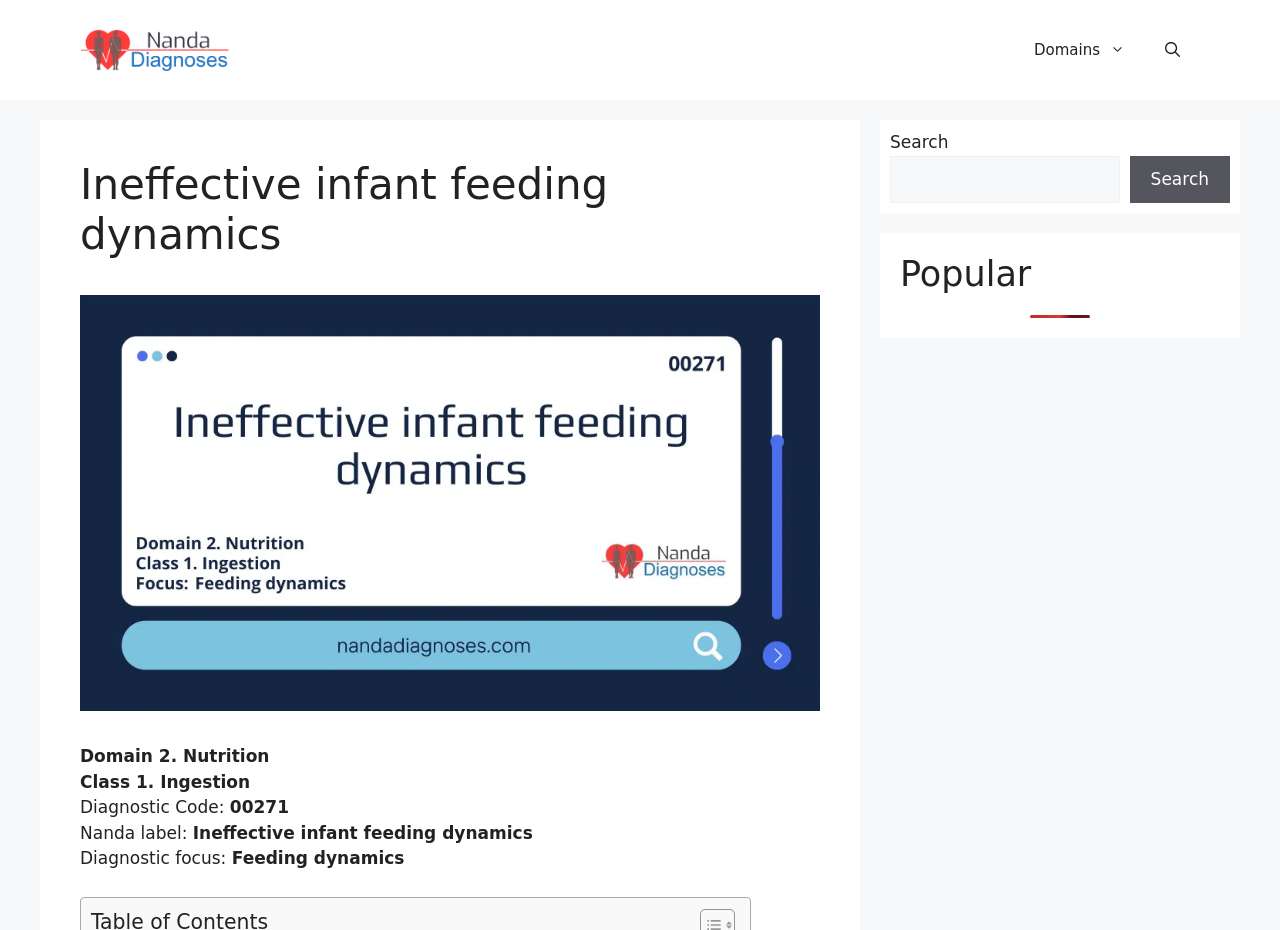What is the diagnostic code for the nursing diagnosis?
Please describe in detail the information shown in the image to answer the question.

I found the answer by looking at the StaticText element with the text '00271' which is located next to the text 'Diagnostic Code:'.